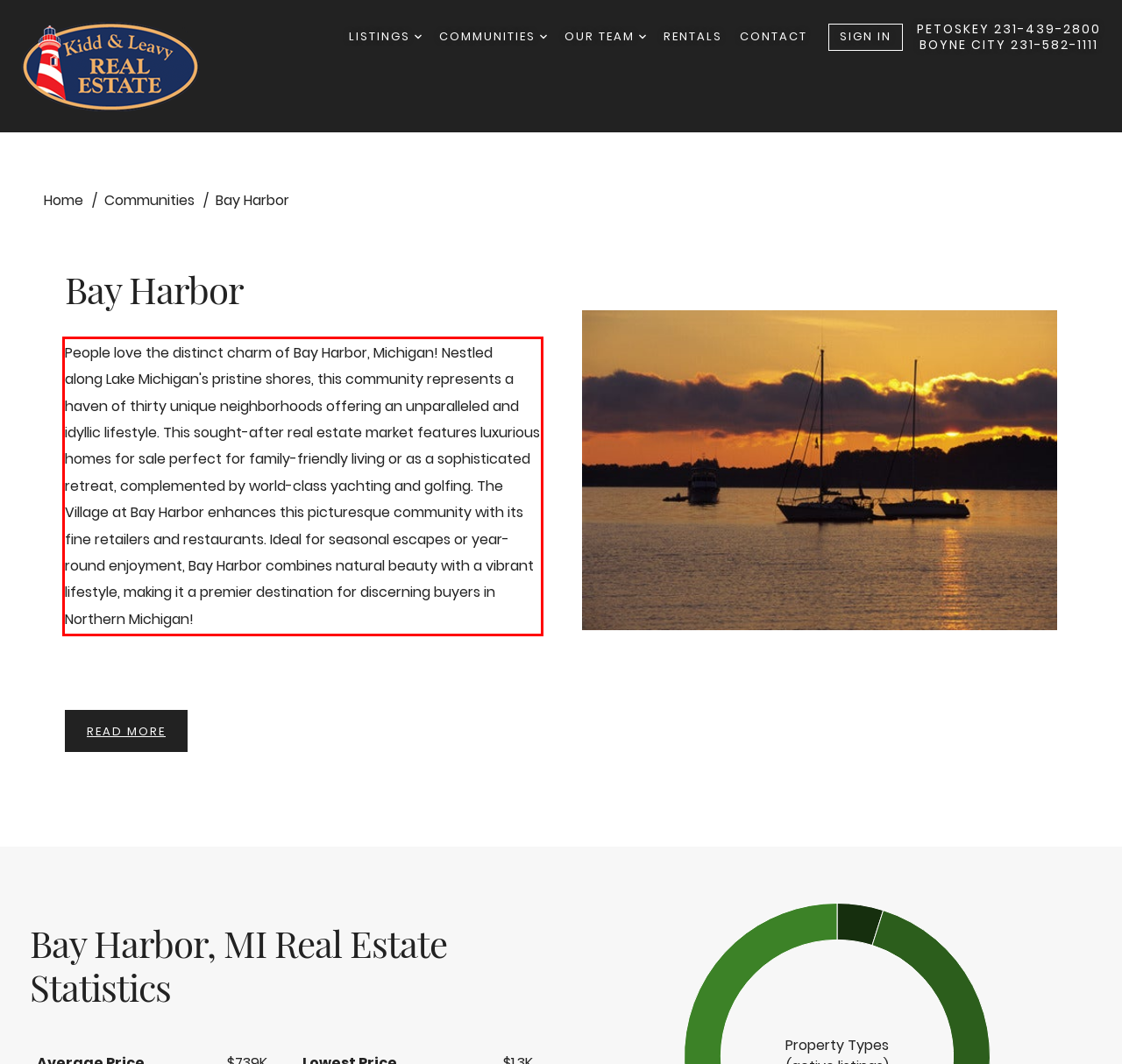There is a UI element on the webpage screenshot marked by a red bounding box. Extract and generate the text content from within this red box.

People love the distinct charm of Bay Harbor, Michigan! Nestled along Lake Michigan's pristine shores, this community represents a haven of thirty unique neighborhoods offering an unparalleled and idyllic lifestyle. This sought-after real estate market features luxurious homes for sale perfect for family-friendly living or as a sophisticated retreat, complemented by world-class yachting and golfing. The Village at Bay Harbor enhances this picturesque community with its fine retailers and restaurants. Ideal for seasonal escapes or year-round enjoyment, Bay Harbor combines natural beauty with a vibrant lifestyle, making it a premier destination for discerning buyers in Northern Michigan!